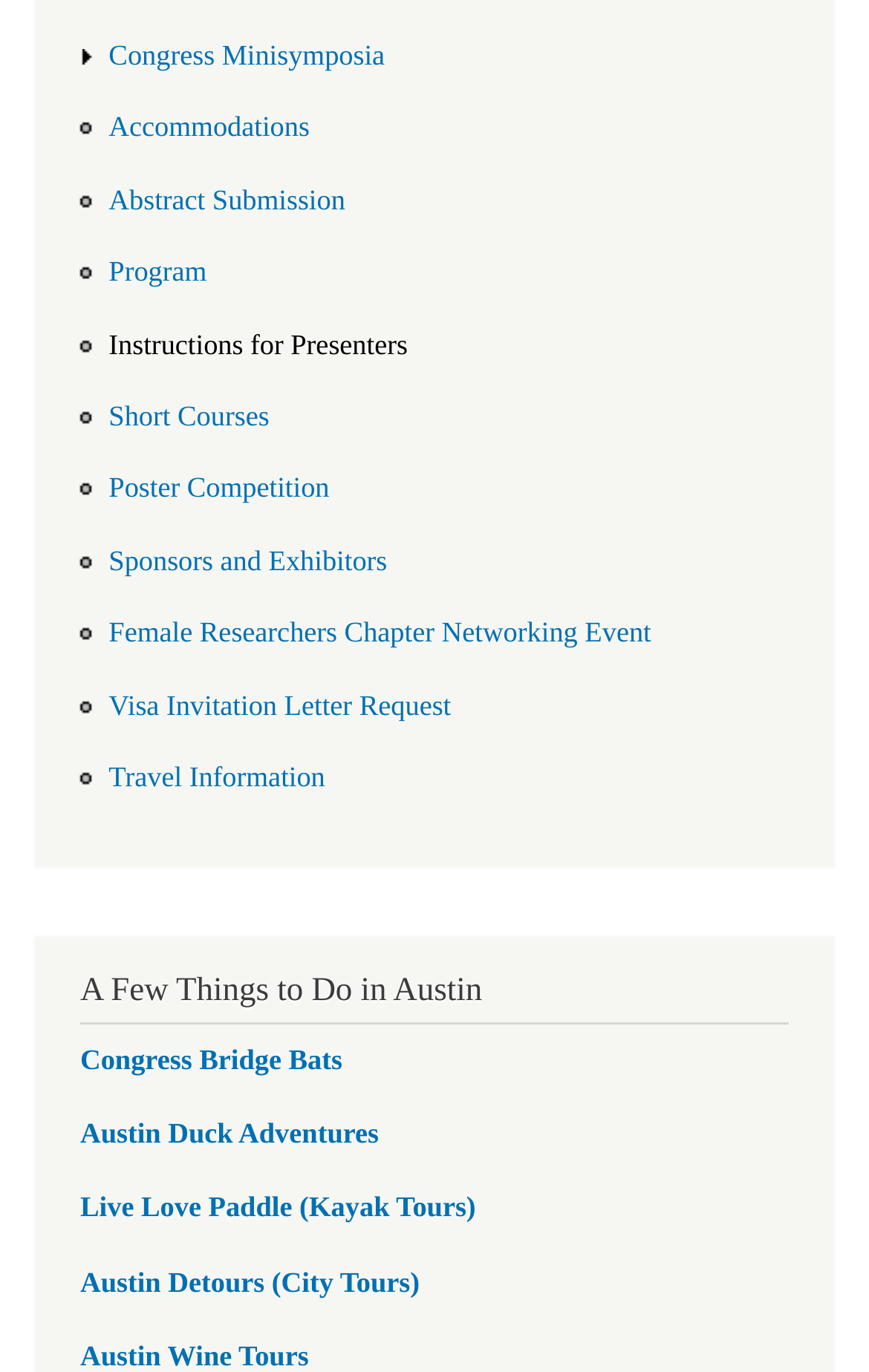What is the topic of the section below the list of links?
Provide a short answer using one word or a brief phrase based on the image.

Things to do in Austin